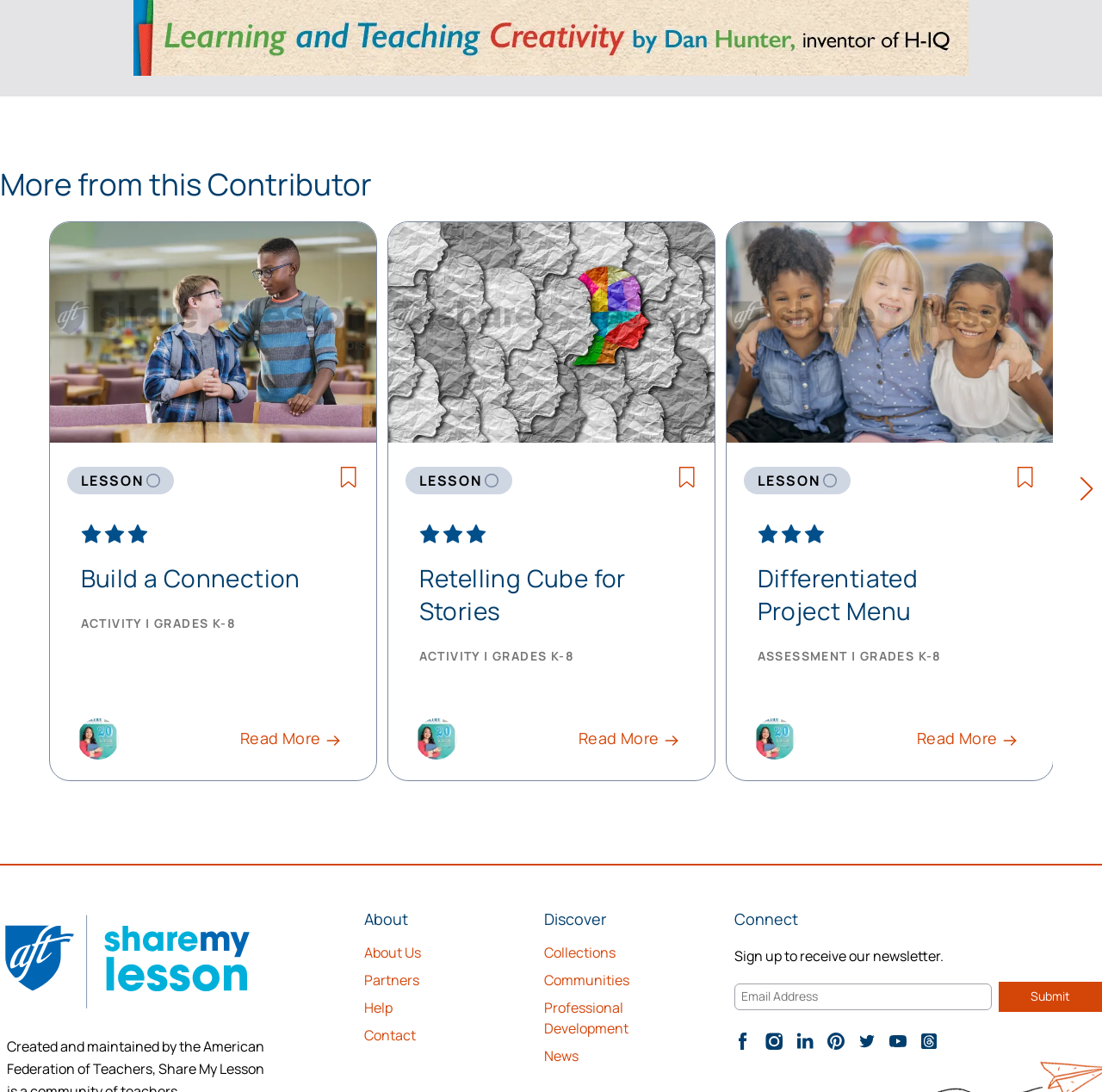Based on the image, give a detailed response to the question: What is the purpose of the 'Submit' button?

I found the button 'Submit' next to the textbox 'Email Address', which suggests that the purpose of the 'Submit' button is to submit the email address entered in the textbox.